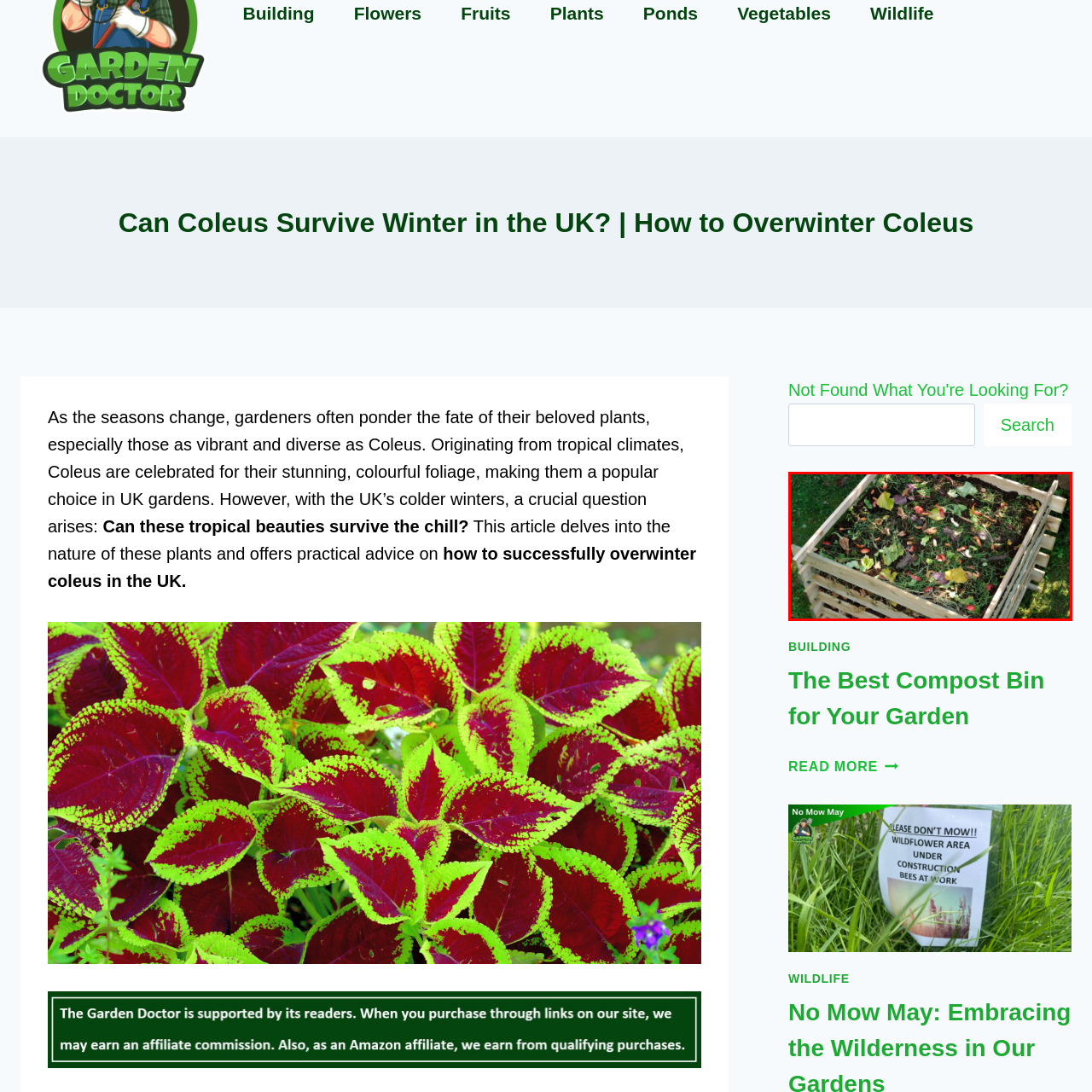Inspect the image contained by the red bounding box and answer the question with a single word or phrase:
What is the benefit of this gardening practice?

Reduces waste and benefits plant growth